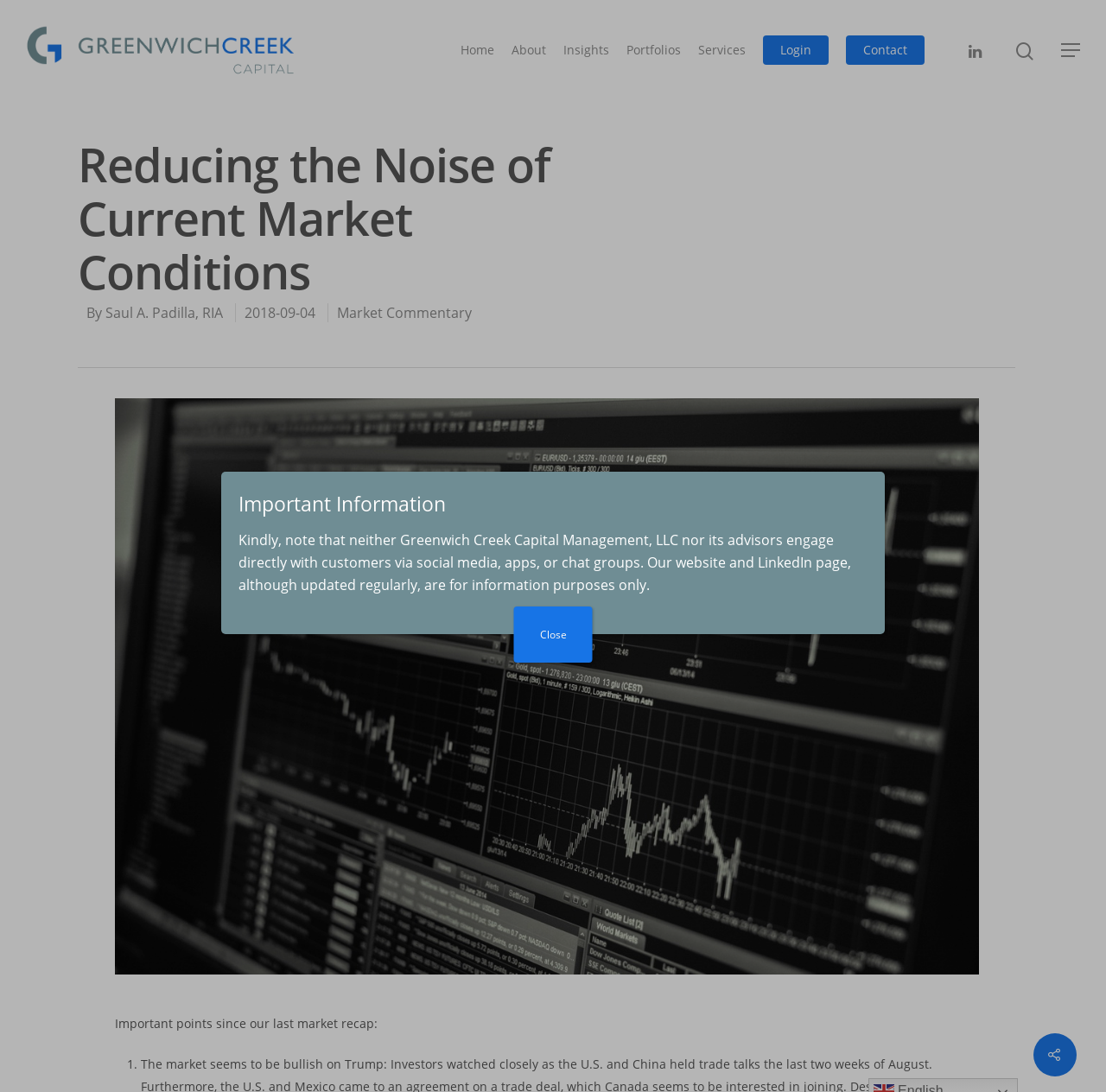What is the name of the company?
Please answer the question with a detailed and comprehensive explanation.

I found the answer by looking at the top-left corner of the webpage, where the company logo and name are displayed. The image element with the description 'Greenwich Creek Capital' is located at [0.022, 0.022, 0.268, 0.07], and the corresponding link element has the same text.